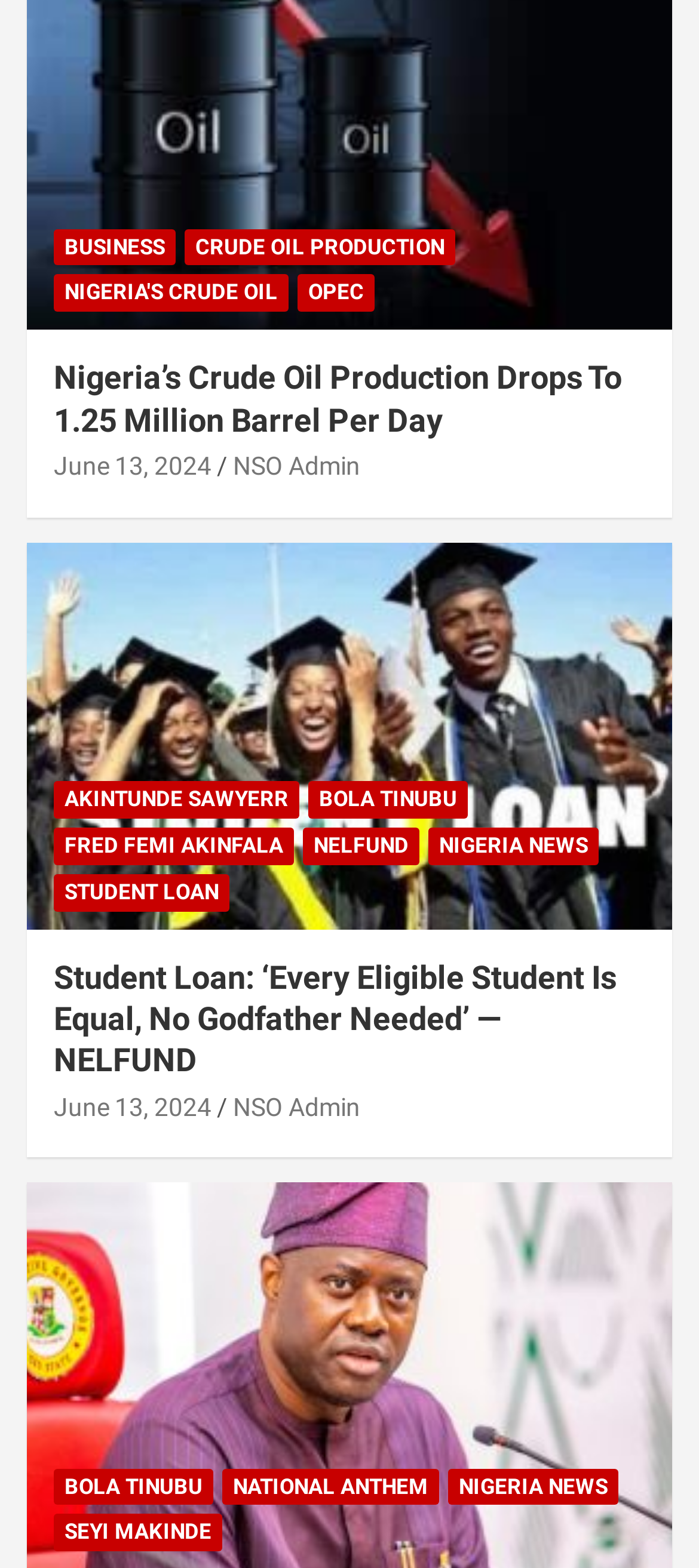What is the date of the first news article?
Please respond to the question with a detailed and thorough explanation.

The date of the first news article is identified by the link element 'June 13, 2024' with bounding box coordinates [0.077, 0.288, 0.303, 0.306].